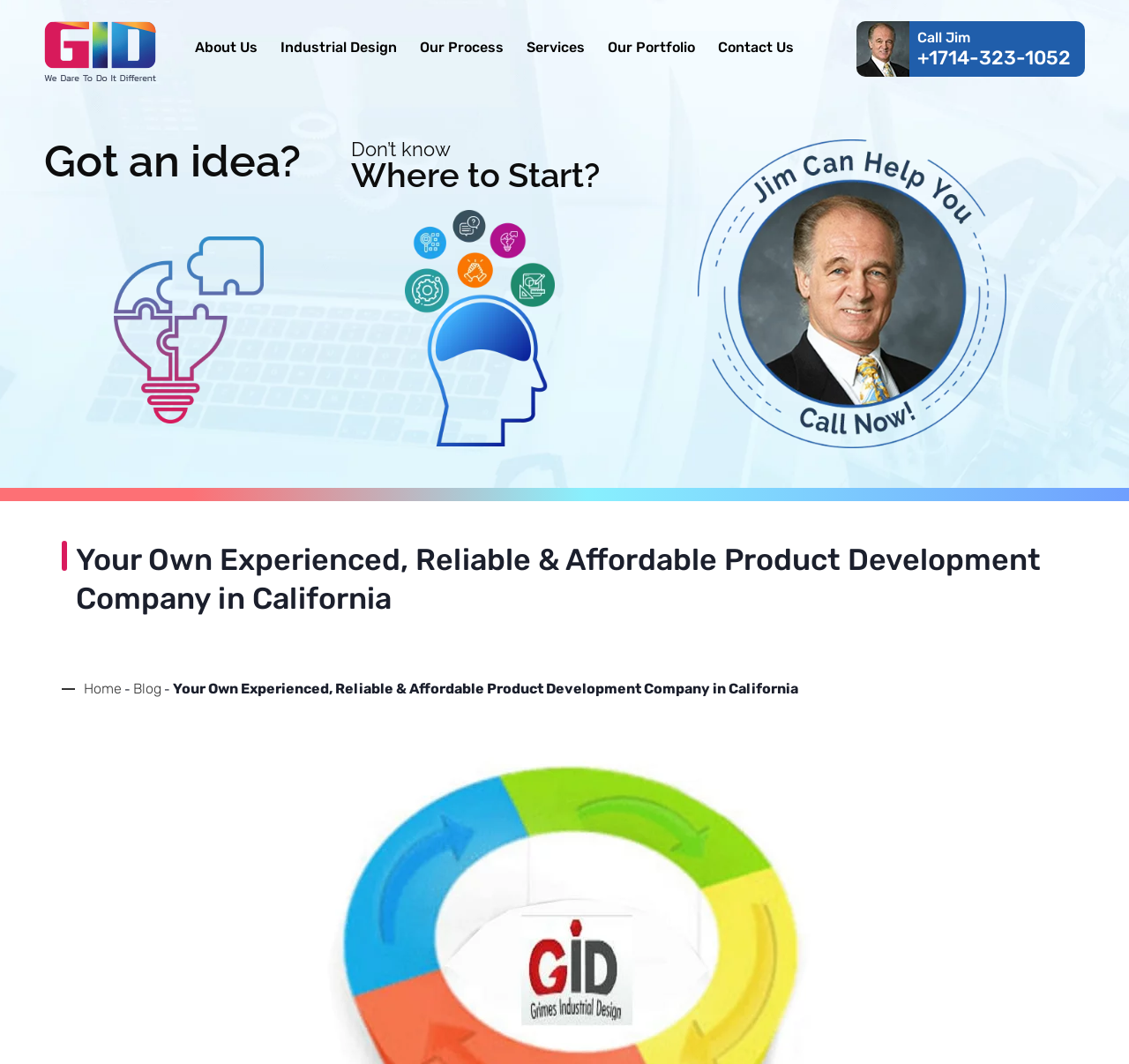Identify the bounding box coordinates for the region to click in order to carry out this instruction: "Read the 'Latest Tourist News…'". Provide the coordinates using four float numbers between 0 and 1, formatted as [left, top, right, bottom].

None